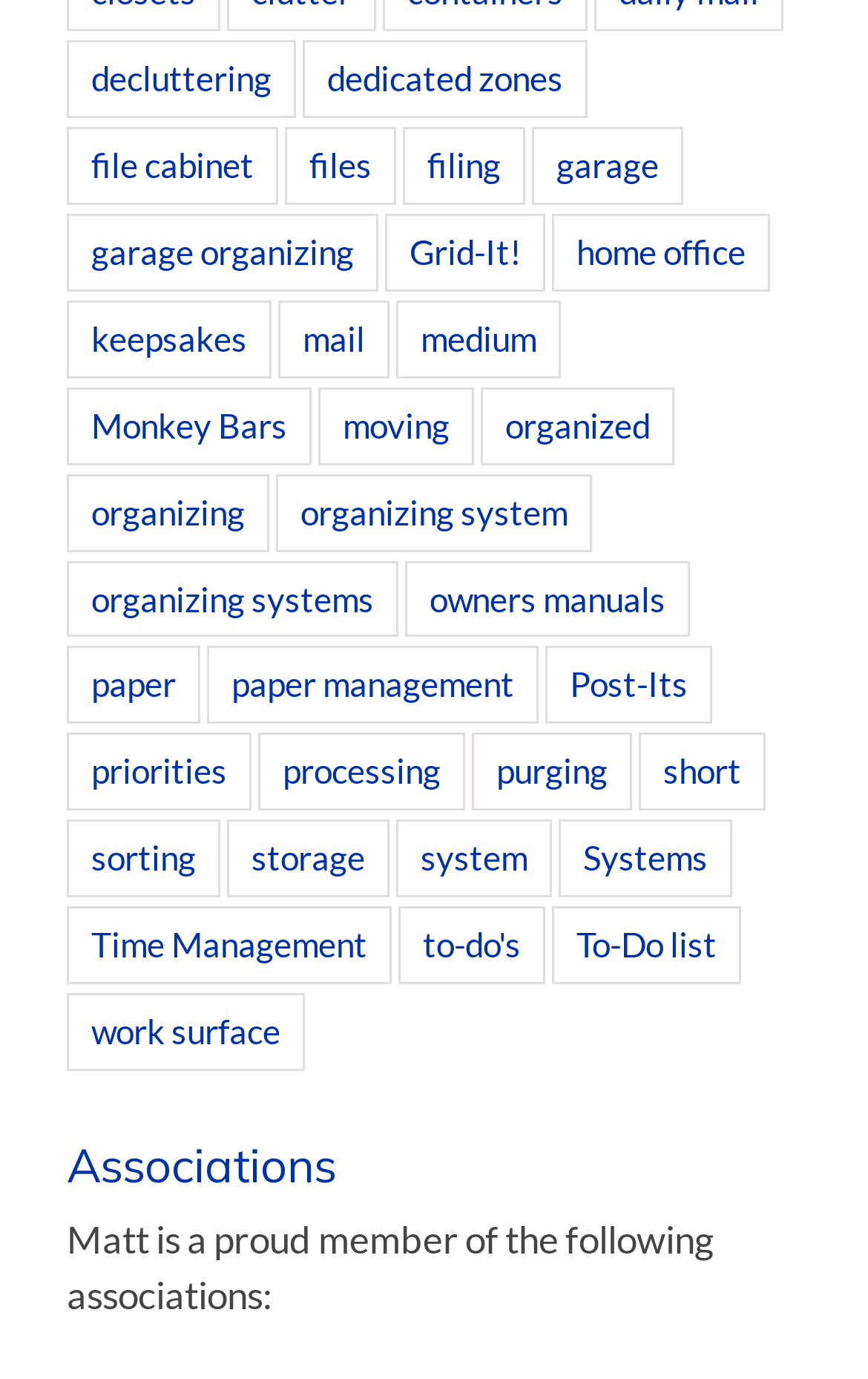Could you specify the bounding box coordinates for the clickable section to complete the following instruction: "explore organizing systems"?

[0.077, 0.406, 0.459, 0.463]